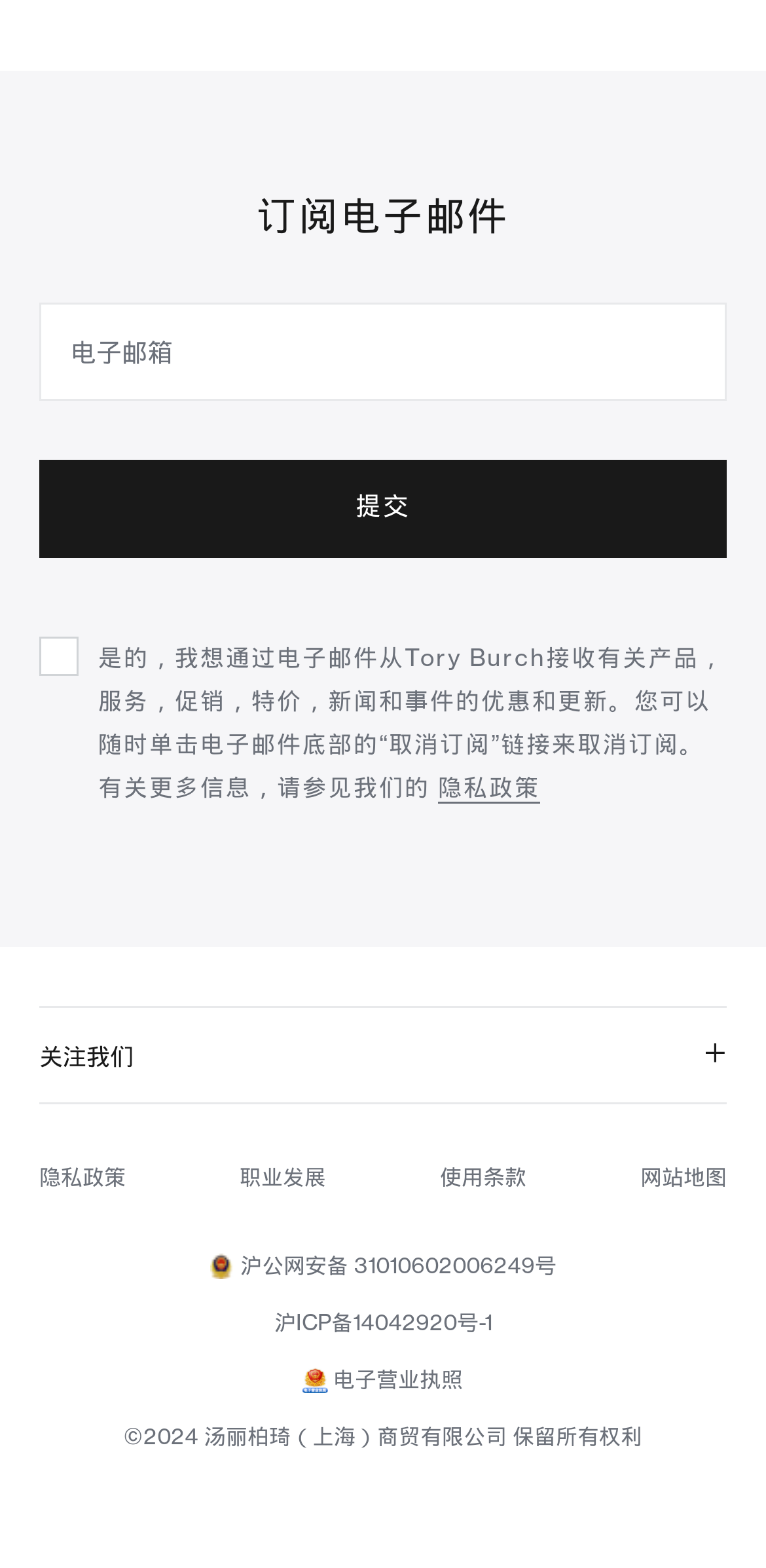Identify the bounding box coordinates of the clickable region required to complete the instruction: "Read privacy policy". The coordinates should be given as four float numbers within the range of 0 and 1, i.e., [left, top, right, bottom].

[0.572, 0.494, 0.705, 0.513]